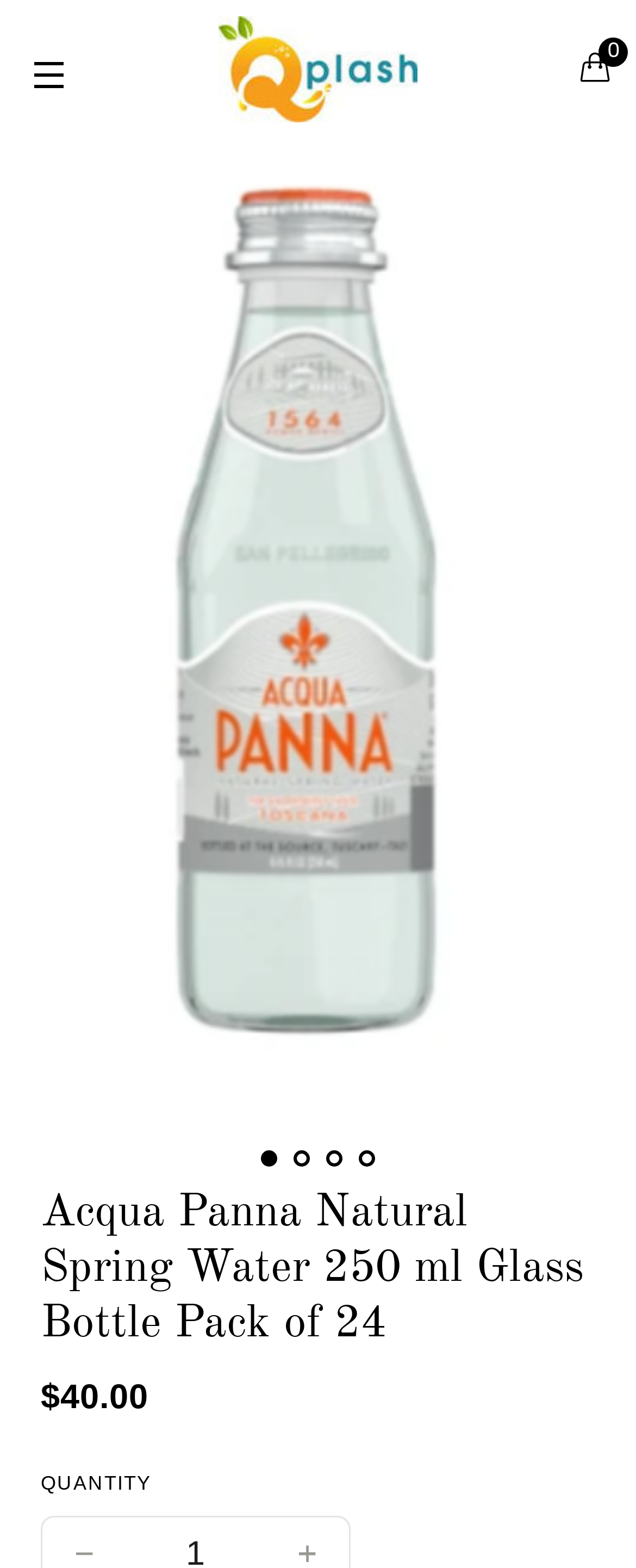What is the price of the water?
Provide a detailed answer to the question using information from the image.

The price of the water is mentioned in the StaticText element as '$40.00', which is located below the heading element with the text 'Acqua Panna Natural Spring Water 250 ml Glass Bottle Pack of 24'.